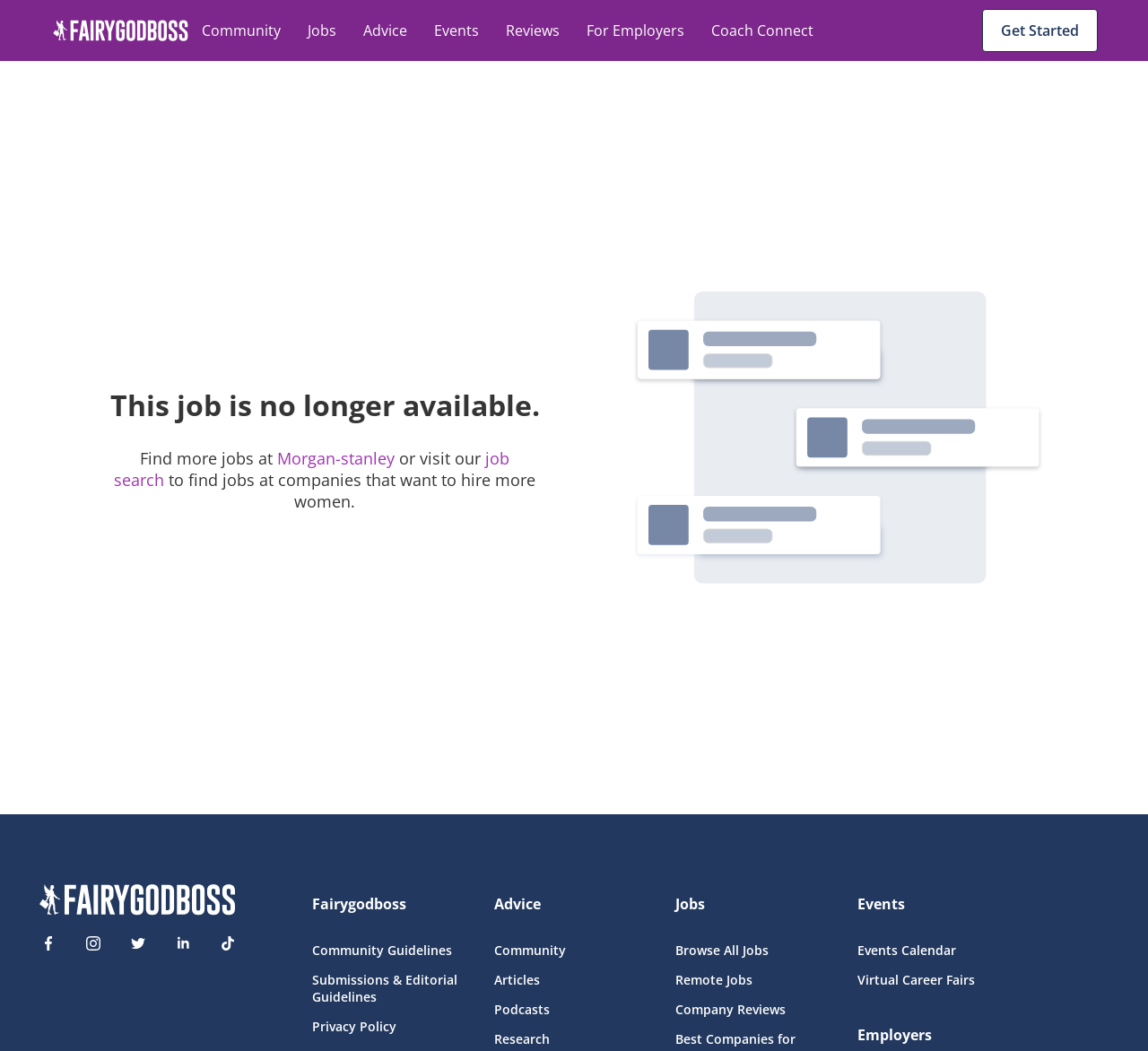Can you determine the main header of this webpage?

This job is no longer available.